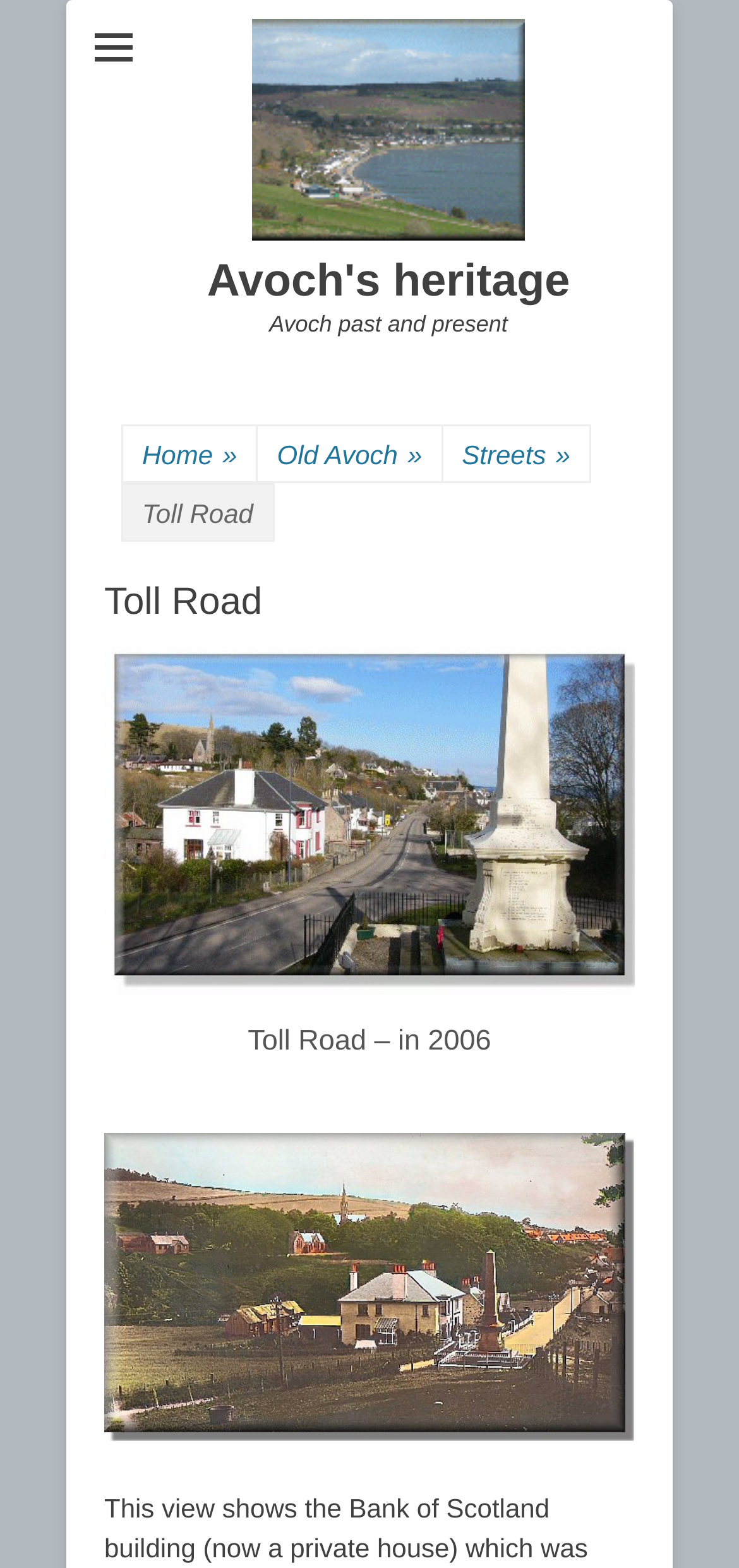What is the name of the heritage?
Carefully analyze the image and provide a thorough answer to the question.

The name of the heritage can be found in the link element with the text 'Avoch's heritage' at coordinates [0.192, 0.012, 0.859, 0.153].